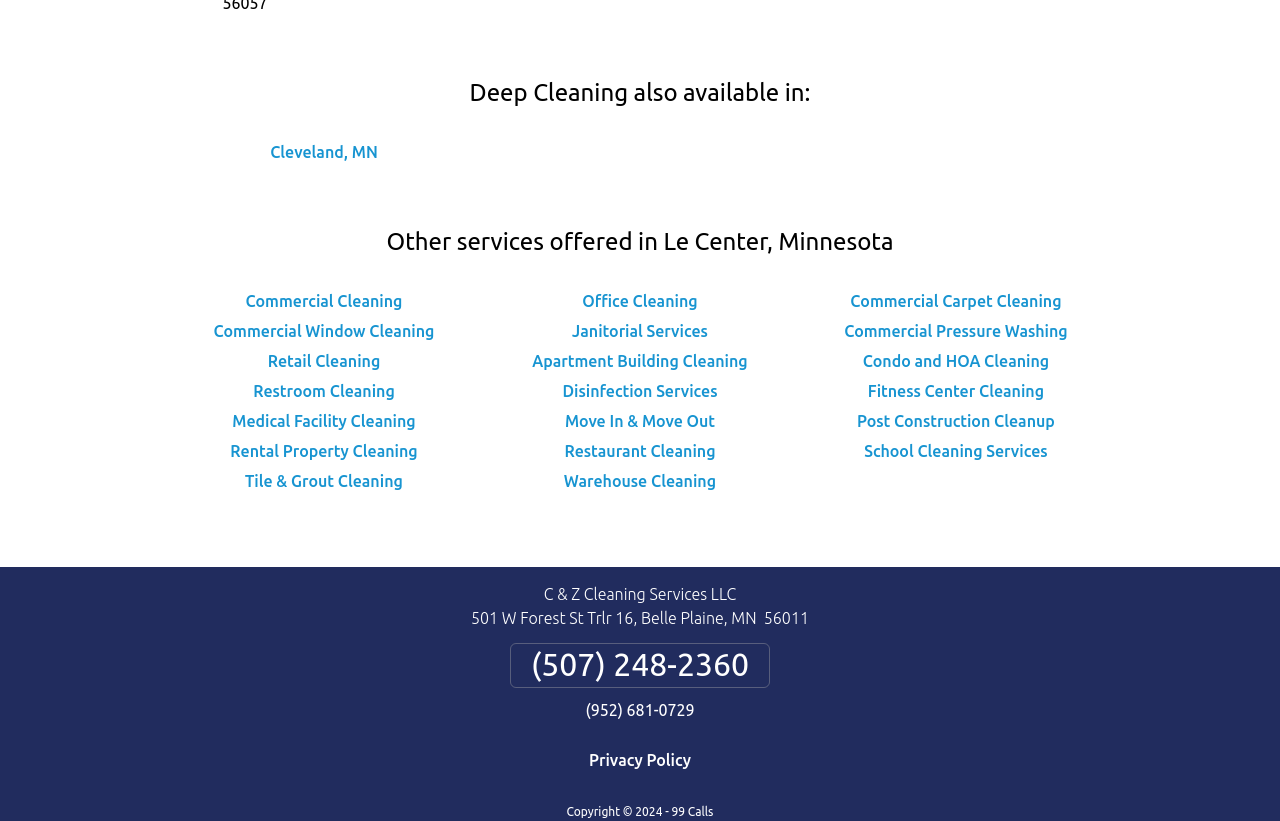Determine the bounding box coordinates for the area that should be clicked to carry out the following instruction: "View CART".

None